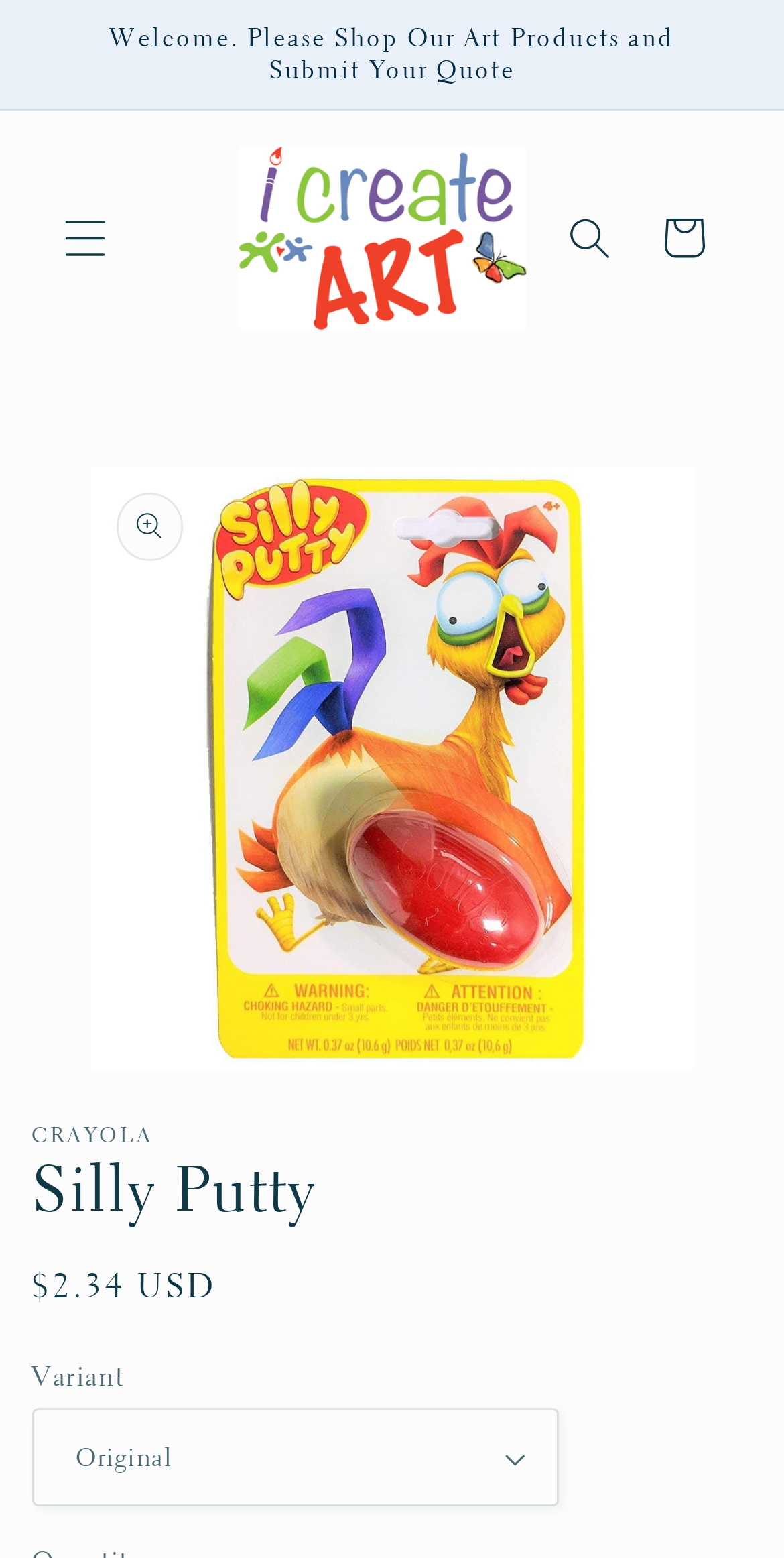What is the price of the Silly Putty product?
Look at the image and respond to the question as thoroughly as possible.

On the webpage, I can see the product details section where the price of the Silly Putty product is listed as '$2.34 USD'. This is the regular price of the product.